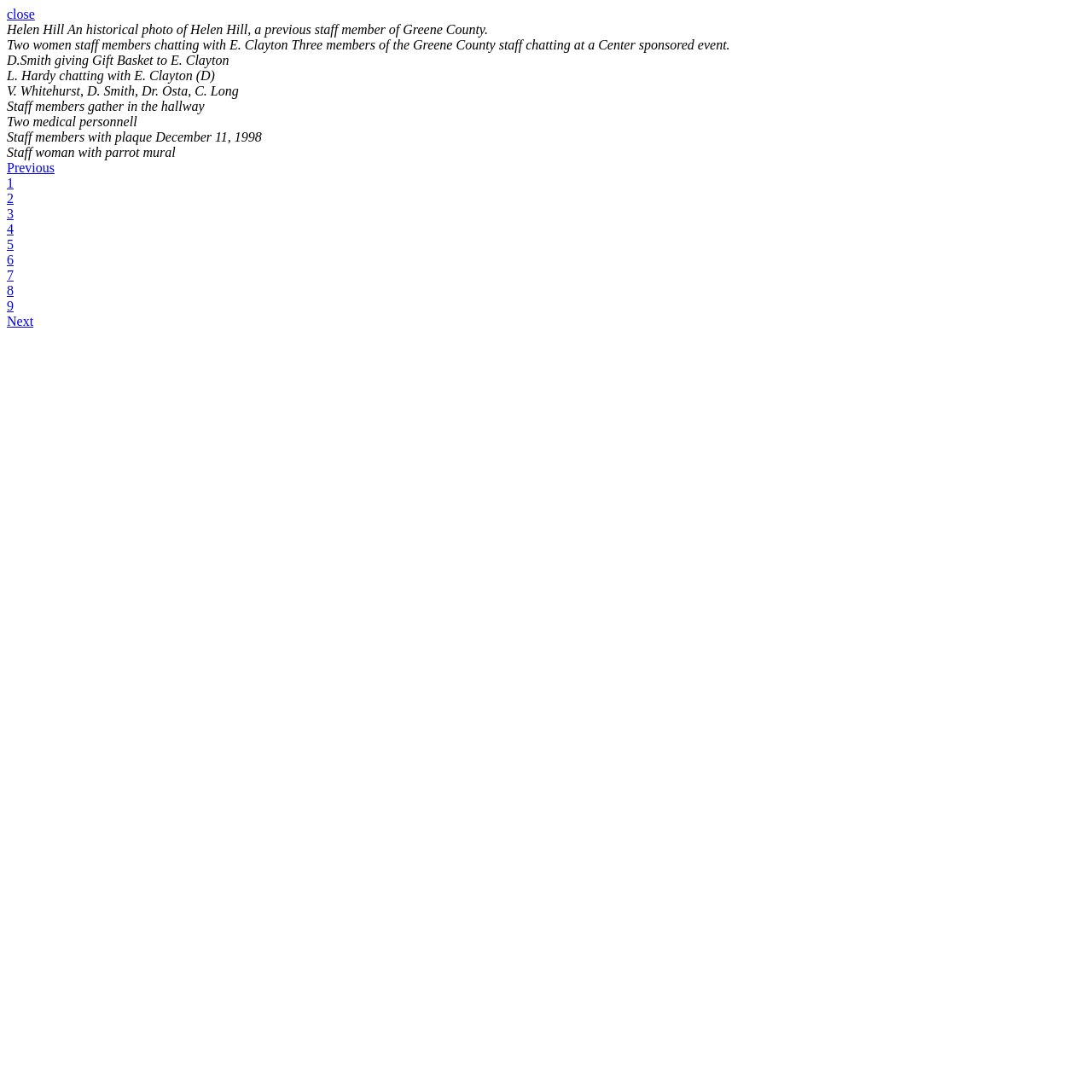What is the name of the person in the historical photo?
Based on the image, give a one-word or short phrase answer.

Helen Hill